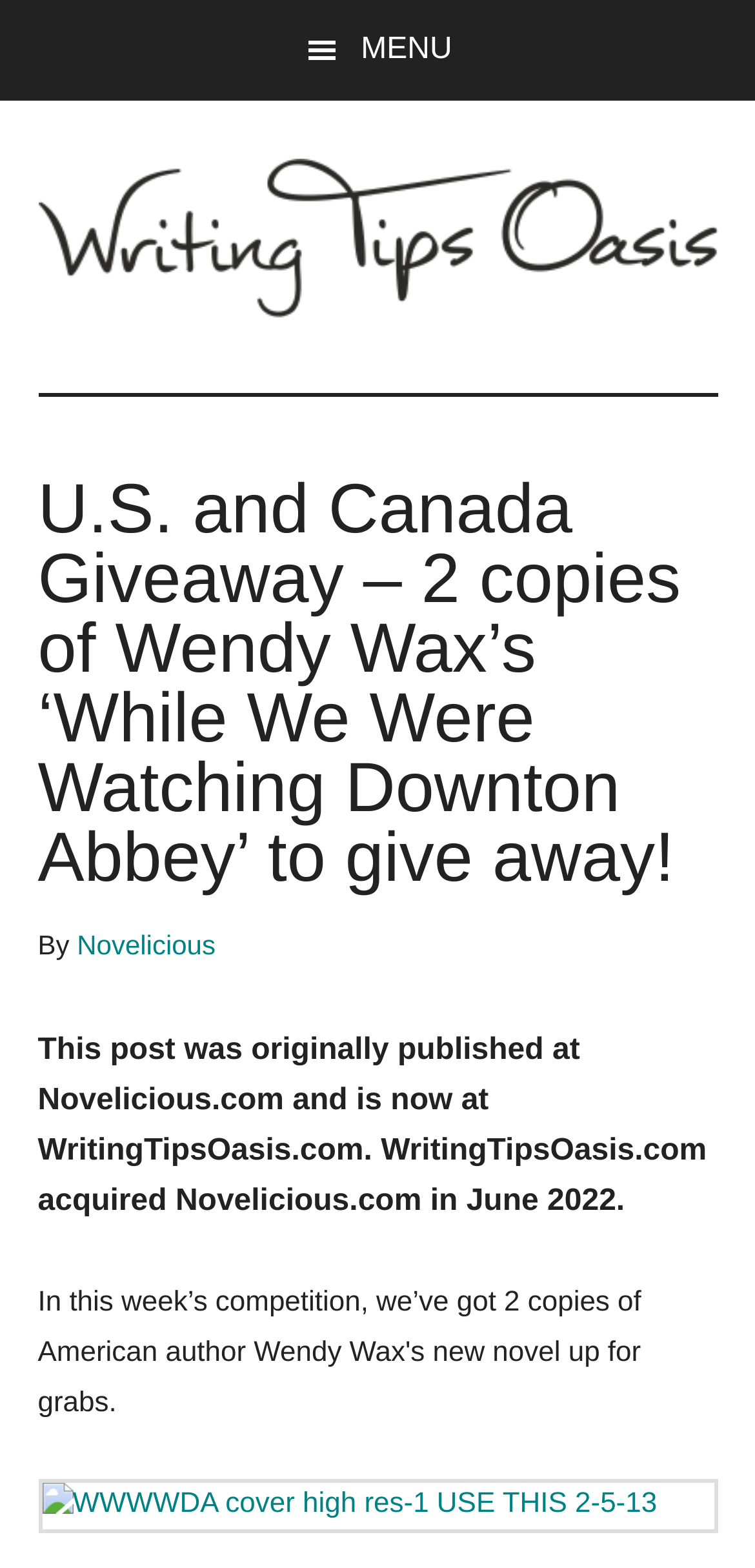Identify the bounding box coordinates of the HTML element based on this description: "January 2024".

None